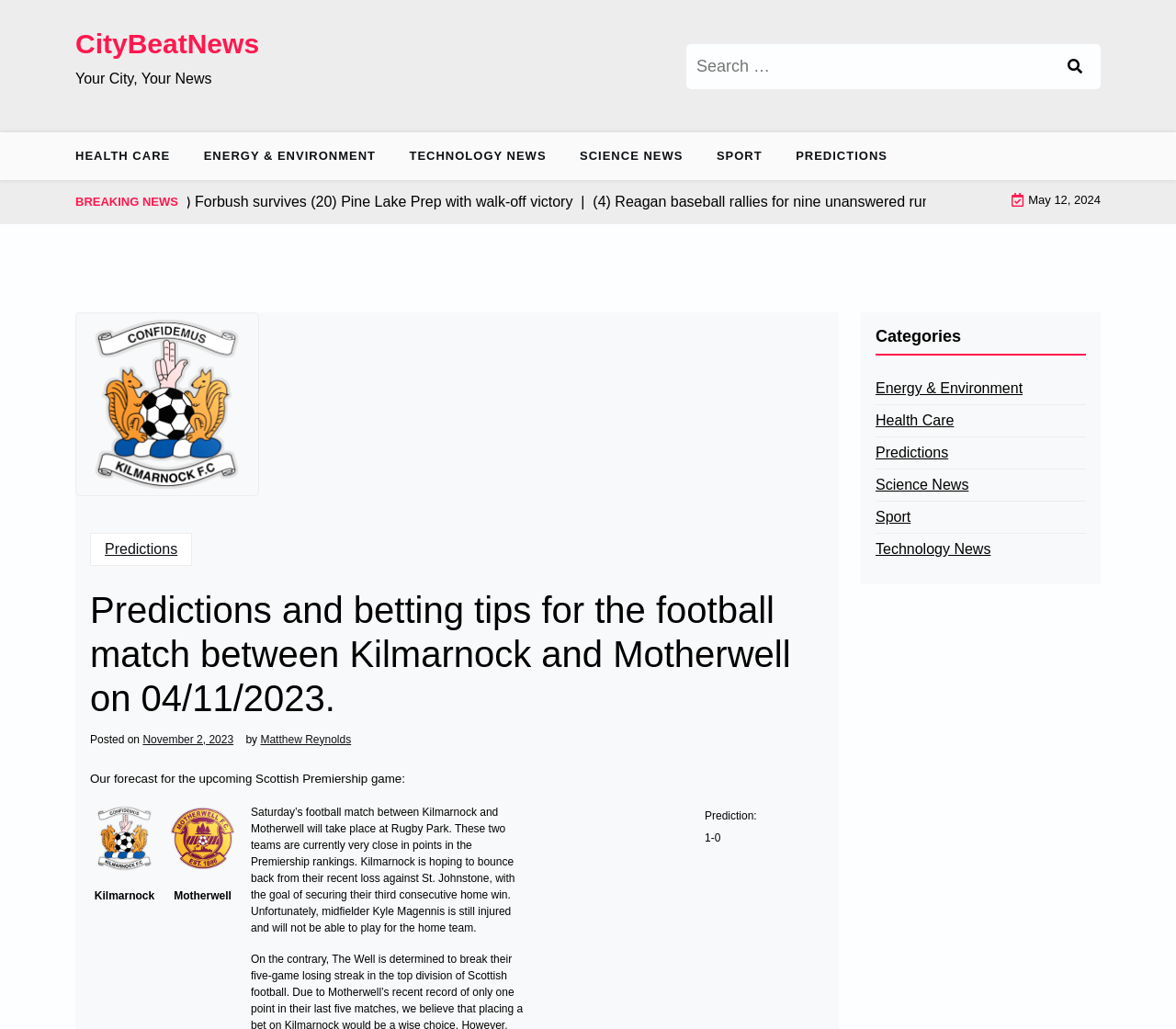Find the bounding box coordinates for the element that must be clicked to complete the instruction: "Click on the image of Kilmarnock". The coordinates should be four float numbers between 0 and 1, indicated as [left, top, right, bottom].

[0.077, 0.782, 0.135, 0.849]